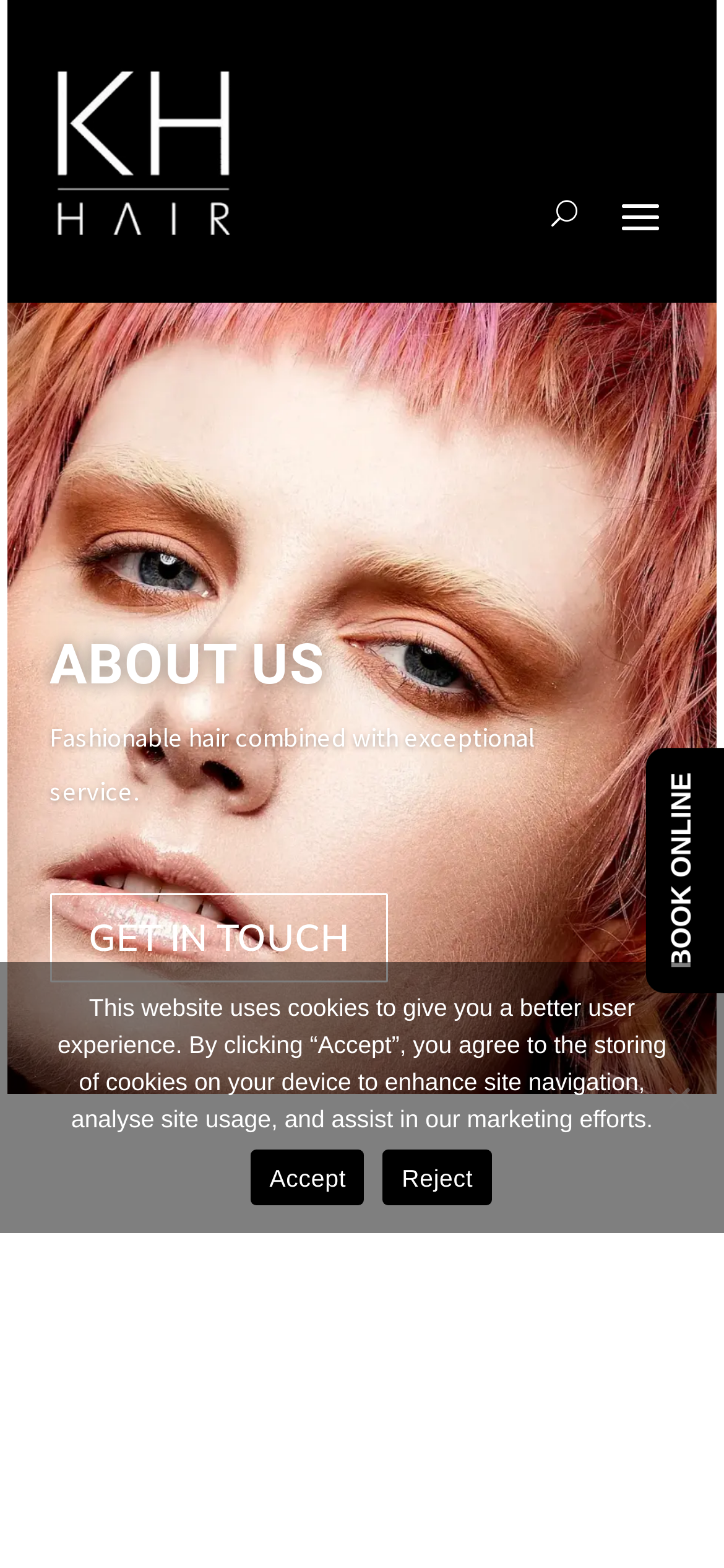Provide a brief response to the question using a single word or phrase: 
What is the main topic of the webpage?

About the hair salon